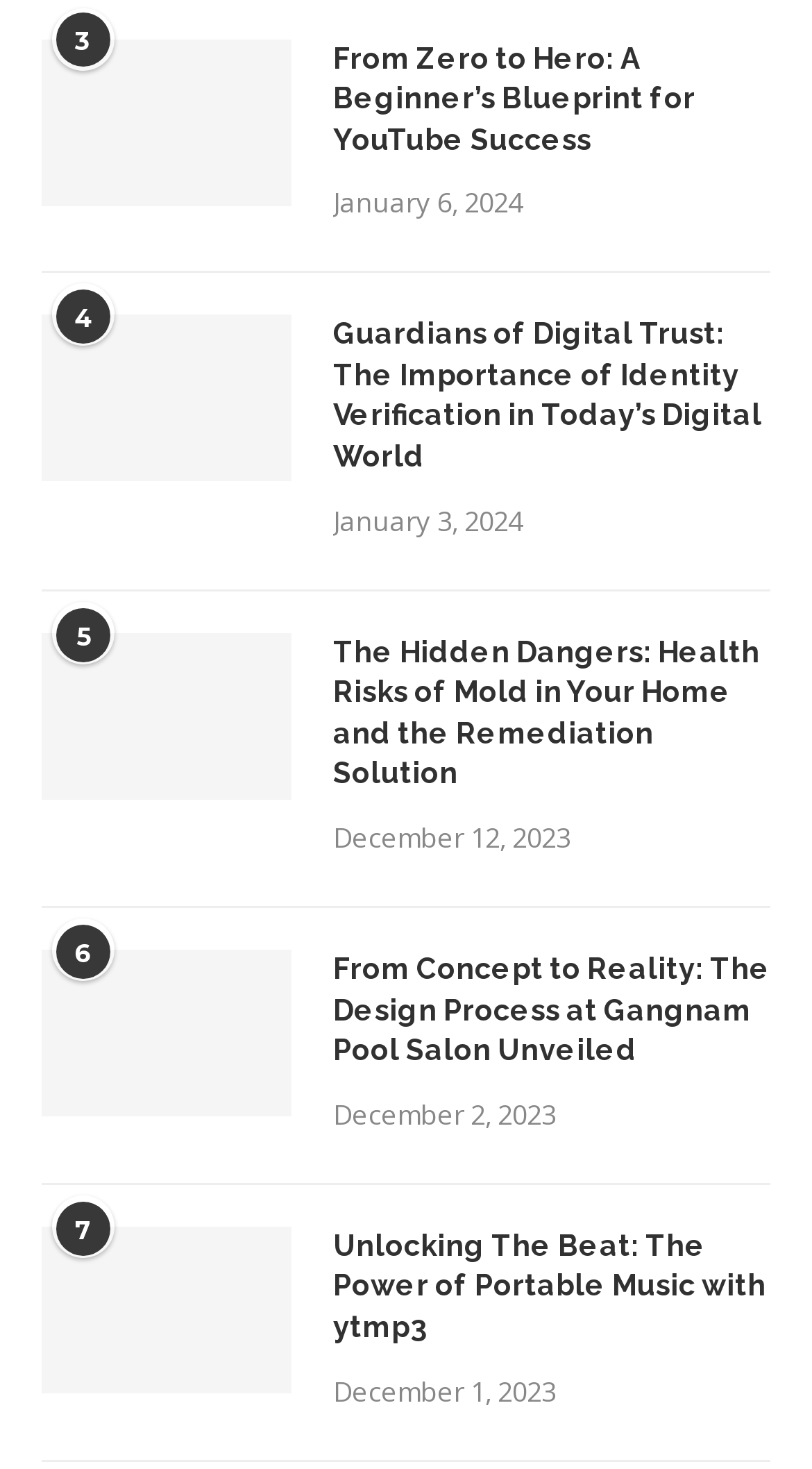Please identify the bounding box coordinates of the region to click in order to complete the task: "Read the article about Gangnam Pool Salon design process". The coordinates must be four float numbers between 0 and 1, specified as [left, top, right, bottom].

[0.41, 0.647, 0.949, 0.73]